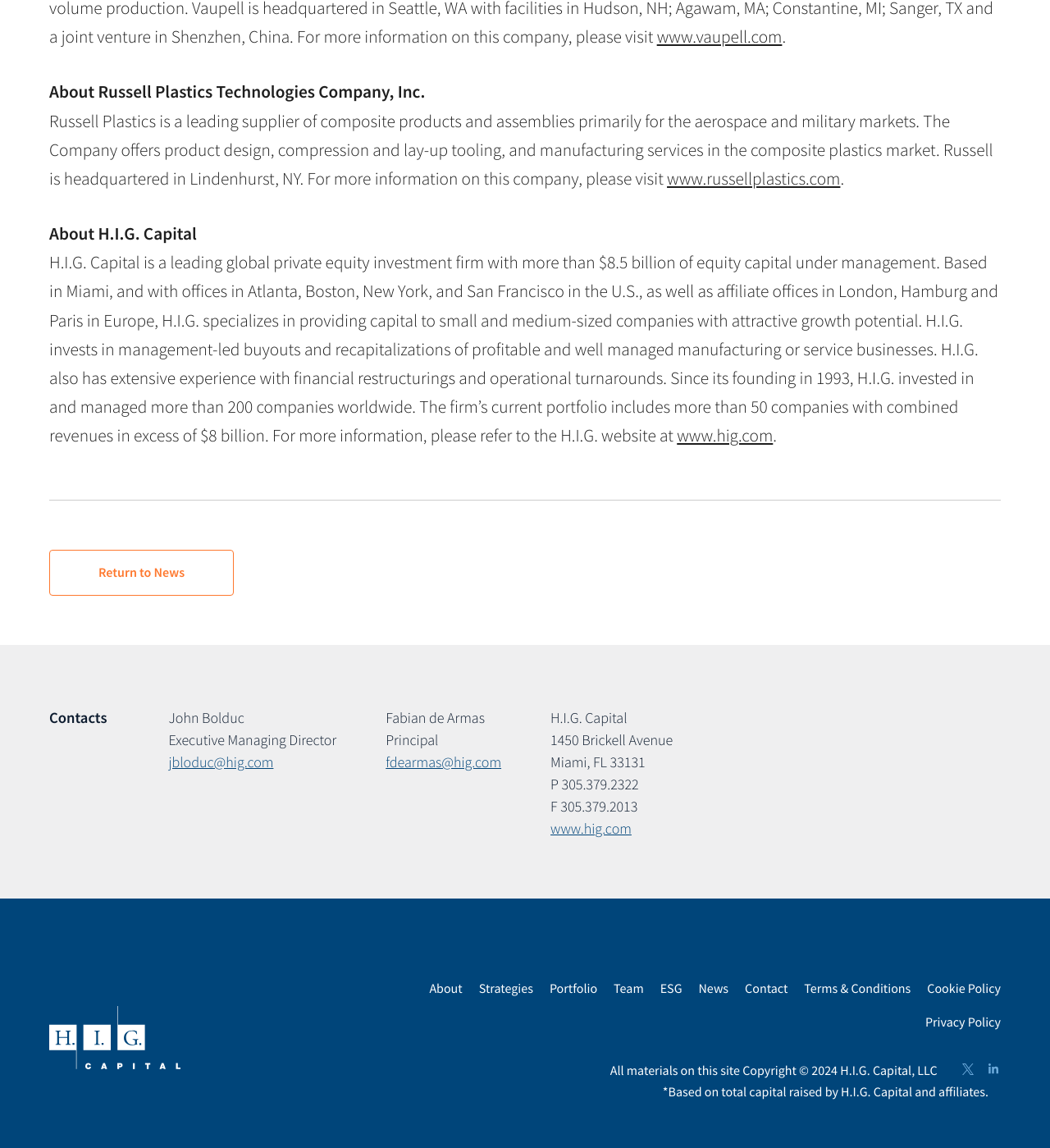What is the name of the company headquartered in Lindenhurst, NY? Refer to the image and provide a one-word or short phrase answer.

Russell Plastics